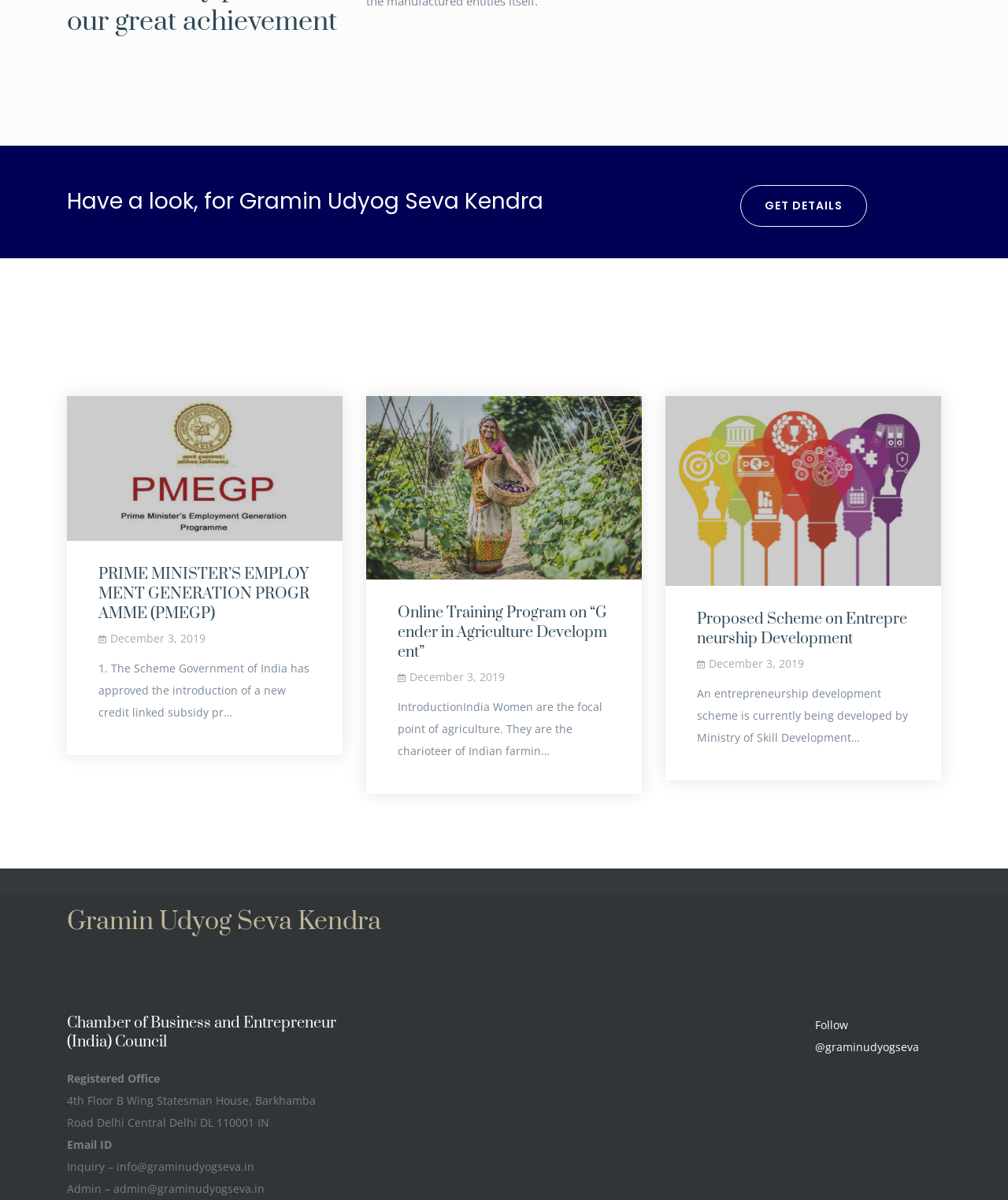Determine the bounding box coordinates of the clickable element necessary to fulfill the instruction: "Learn about PRIME MINISTER’S EMPLOYMENT GENERATION PROGRAMME". Provide the coordinates as four float numbers within the 0 to 1 range, i.e., [left, top, right, bottom].

[0.098, 0.47, 0.307, 0.52]